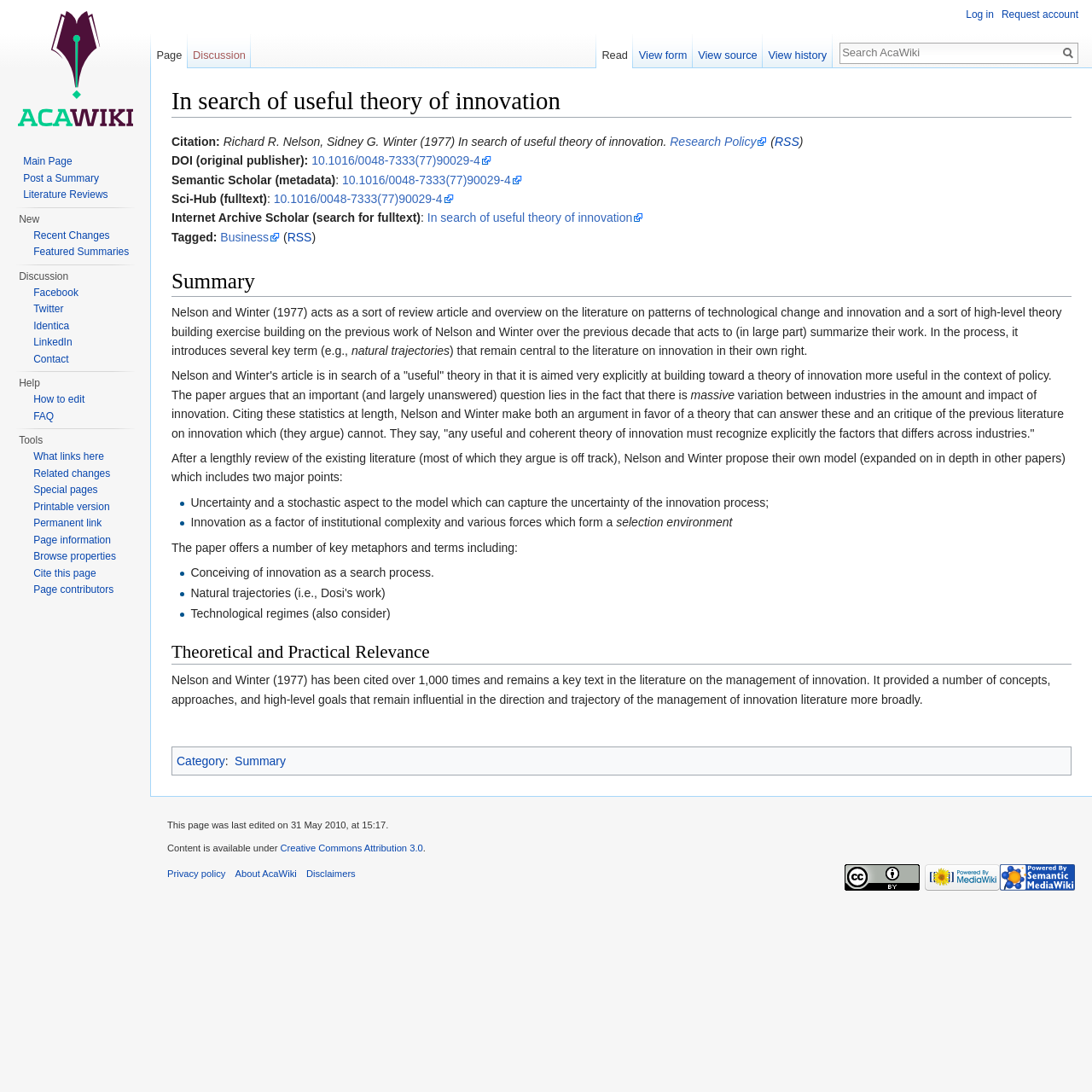How many times has the article been cited?
Give a single word or phrase answer based on the content of the image.

over 1,000 times